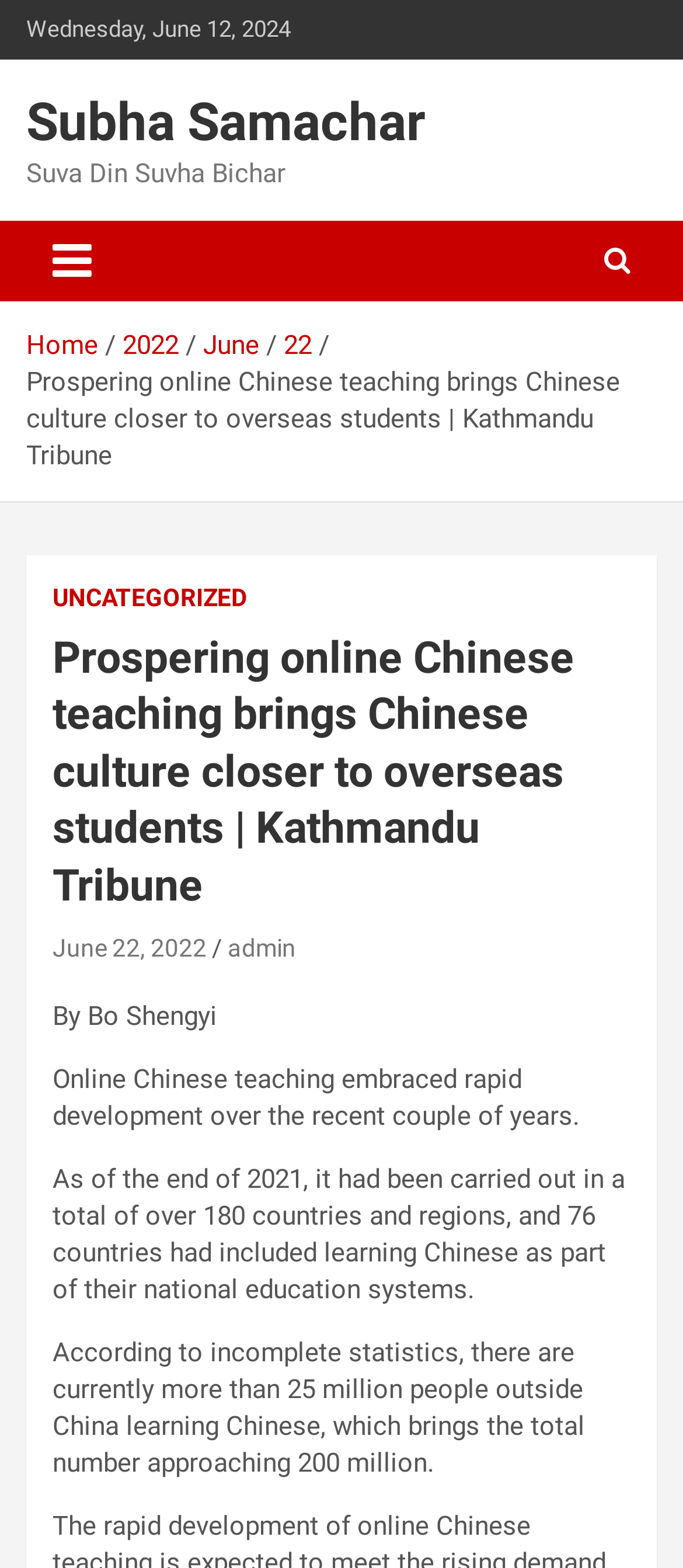Please look at the image and answer the question with a detailed explanation: What is the name of the publication?

I found the name of the publication by looking at the top of the webpage, where it says 'Kathmandu Tribune – Subha Samachar'.